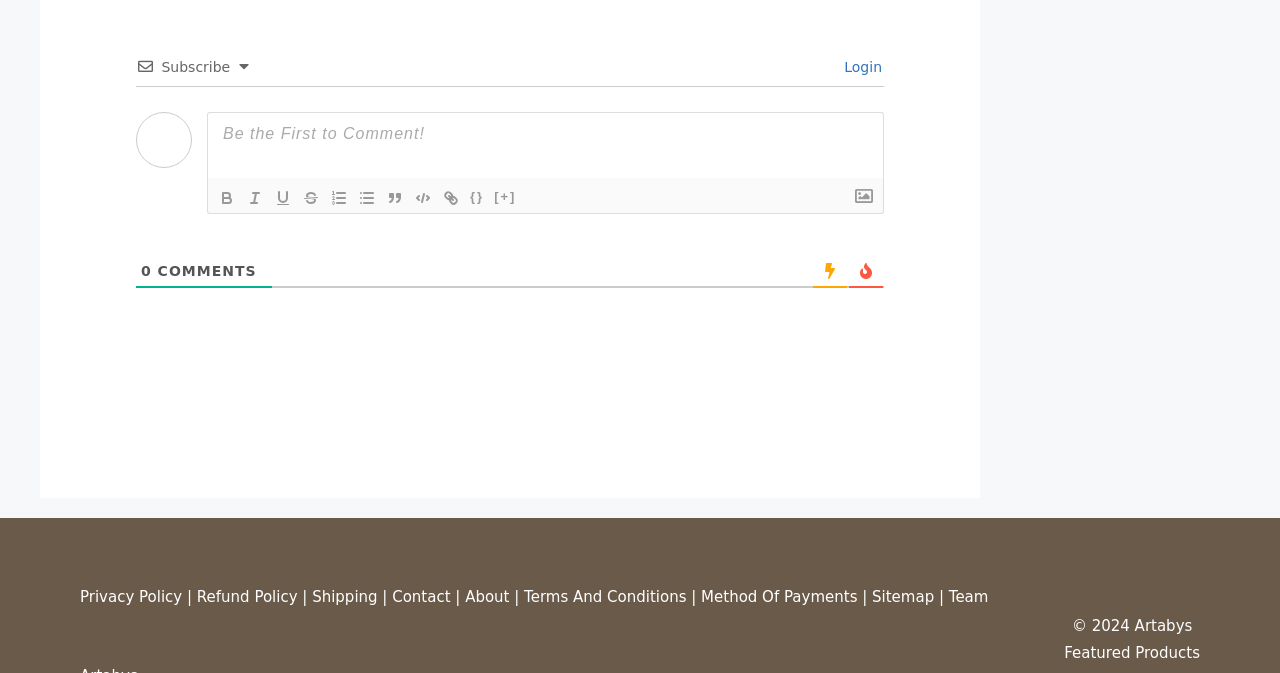Please provide the bounding box coordinates for the element that needs to be clicked to perform the following instruction: "Create an ordered list". The coordinates should be given as four float numbers between 0 and 1, i.e., [left, top, right, bottom].

[0.254, 0.277, 0.276, 0.312]